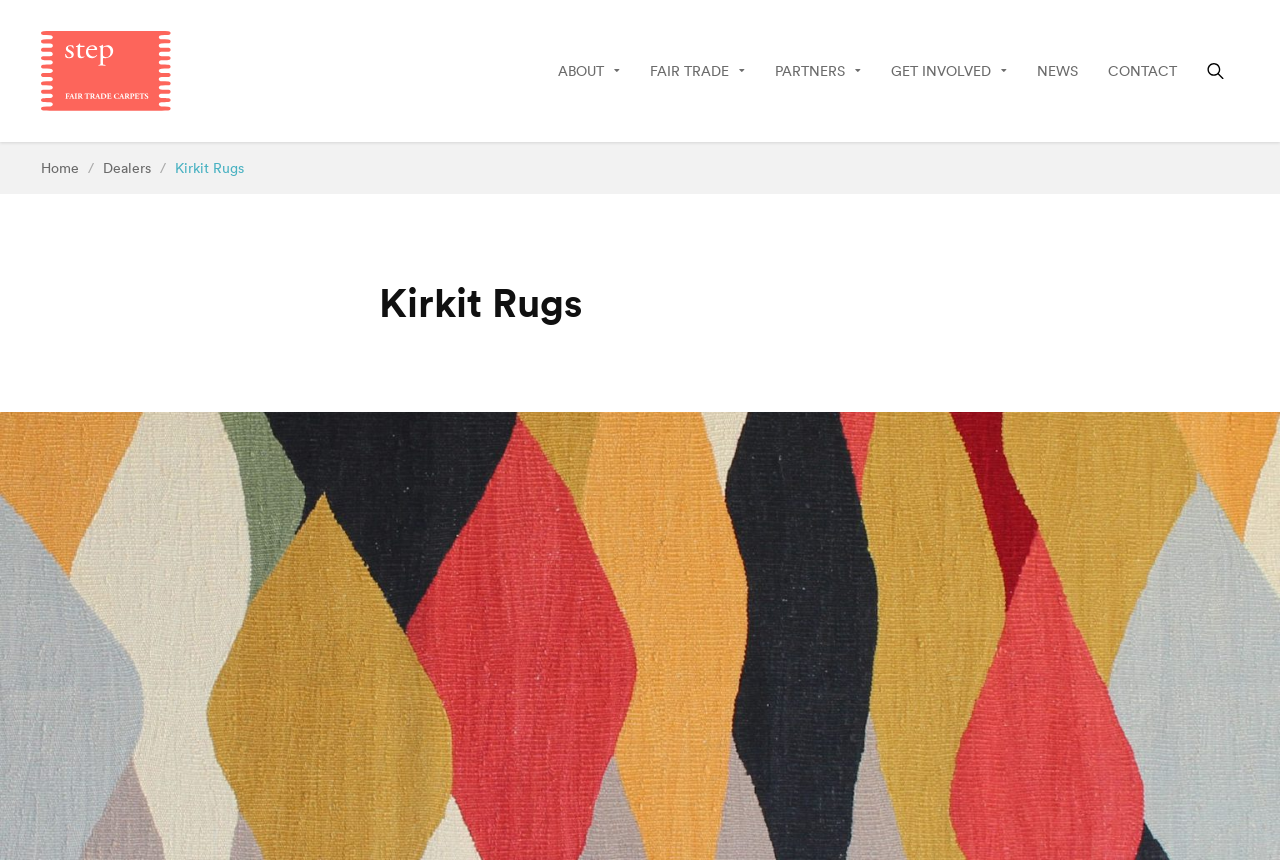Please provide a comprehensive answer to the question based on the screenshot: What is the purpose of the search bar?

The search bar is located at the top right corner of the webpage, and it allows users to search for specific content within the website. This suggests that the website has a large amount of content that users may want to search for.